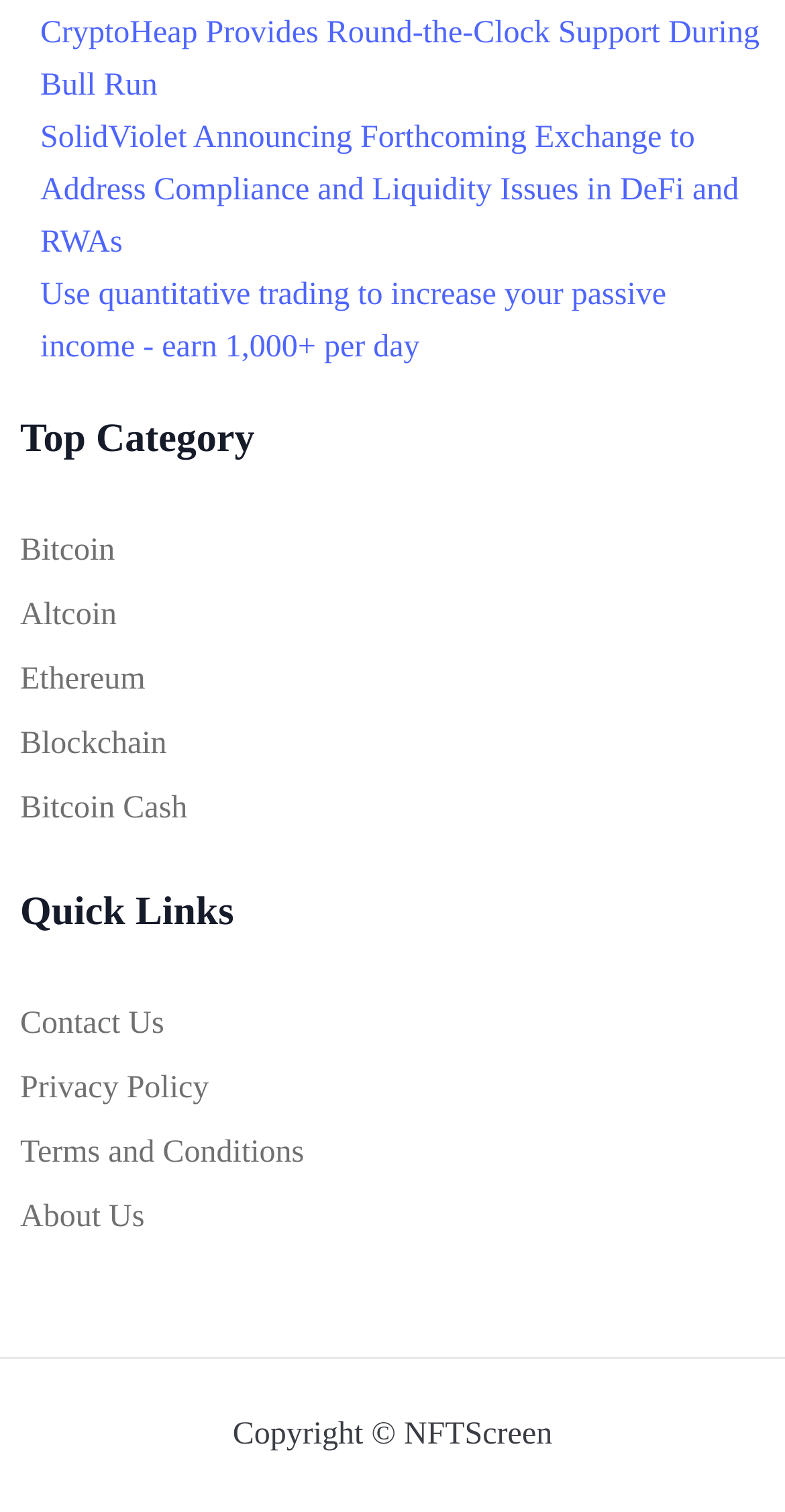Using a single word or phrase, answer the following question: 
What is the first category listed?

Top Category